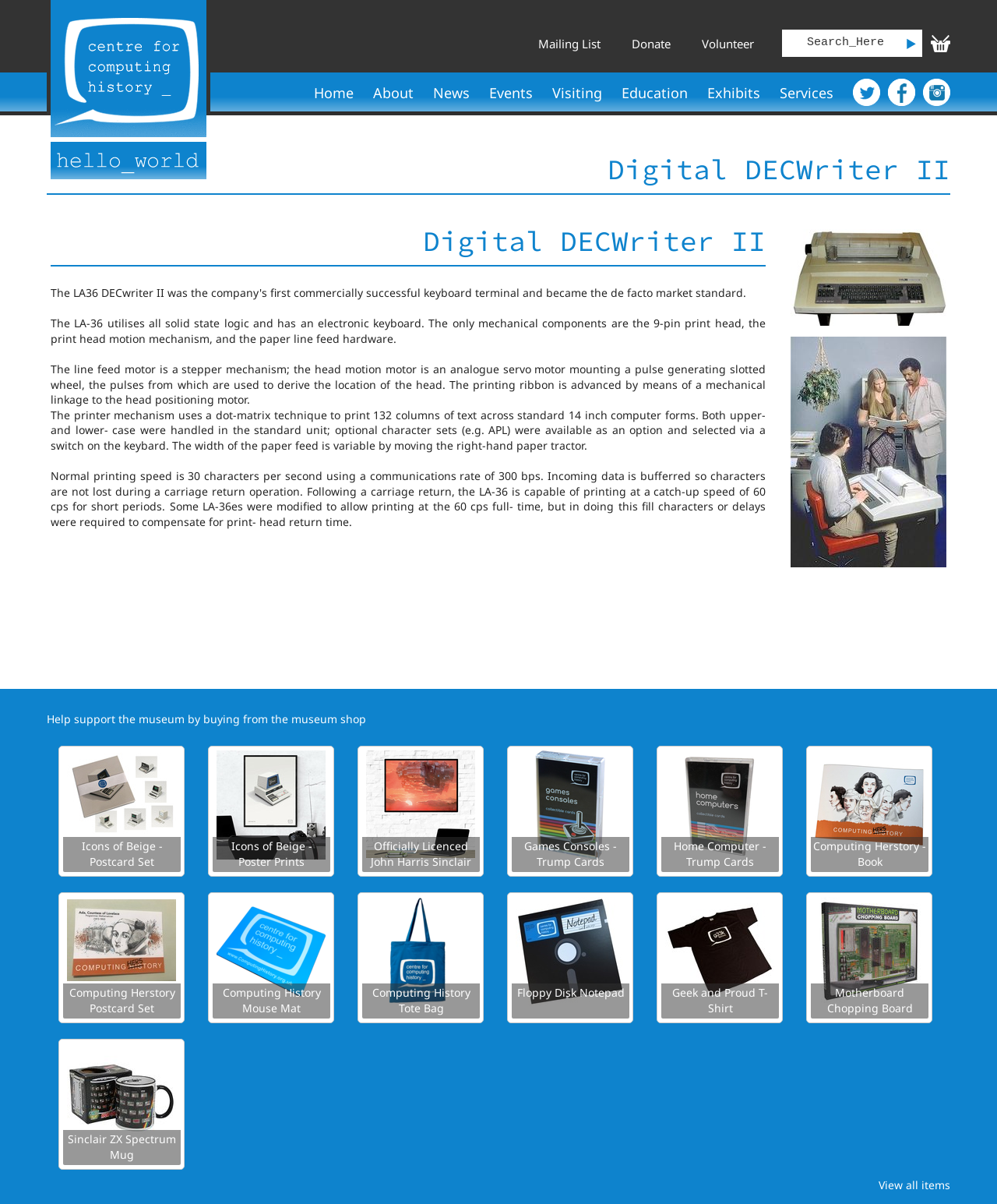Detail the various sections and features present on the webpage.

This webpage is about the Digital DECWriter II, a keyboard terminal that became a market standard. At the top left, there is a link to the "Centre For Computing History" with an accompanying image. On the top right, there are several links, including "Volunteer", "Donate", "Mailing List", and a search bar with a "Search" button. 

Below the top section, there is a navigation menu with links to "Home", "About", "News", "Events", "Visiting", "Education", "Exhibits", and "Services". 

The main content of the page is a detailed description of the Digital DECWriter II, including its features, specifications, and capabilities. The text is divided into two columns, with the left column containing the main text and the right column containing a link to "Digital DECWriter II" with an accompanying image.

On the right side of the page, there is a section promoting the museum shop, with a heading "Help support the museum by buying from the museum shop". Below this heading, there are several links to various products, including postcard sets, poster prints, trump cards, and books, each with an accompanying image. 

At the bottom of the page, there is a link to "View all items" in the museum shop.